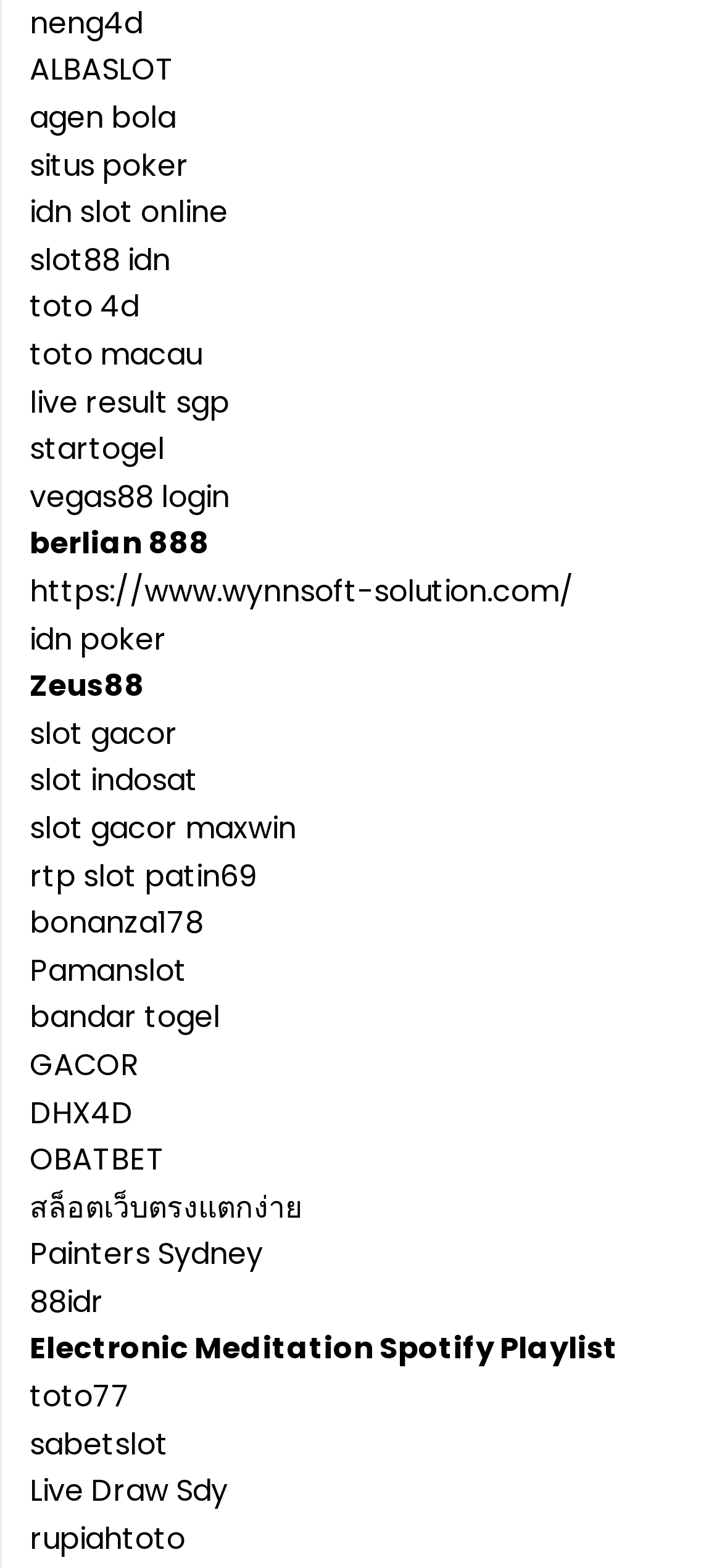Indicate the bounding box coordinates of the clickable region to achieve the following instruction: "play idn slot online."

[0.041, 0.122, 0.315, 0.149]